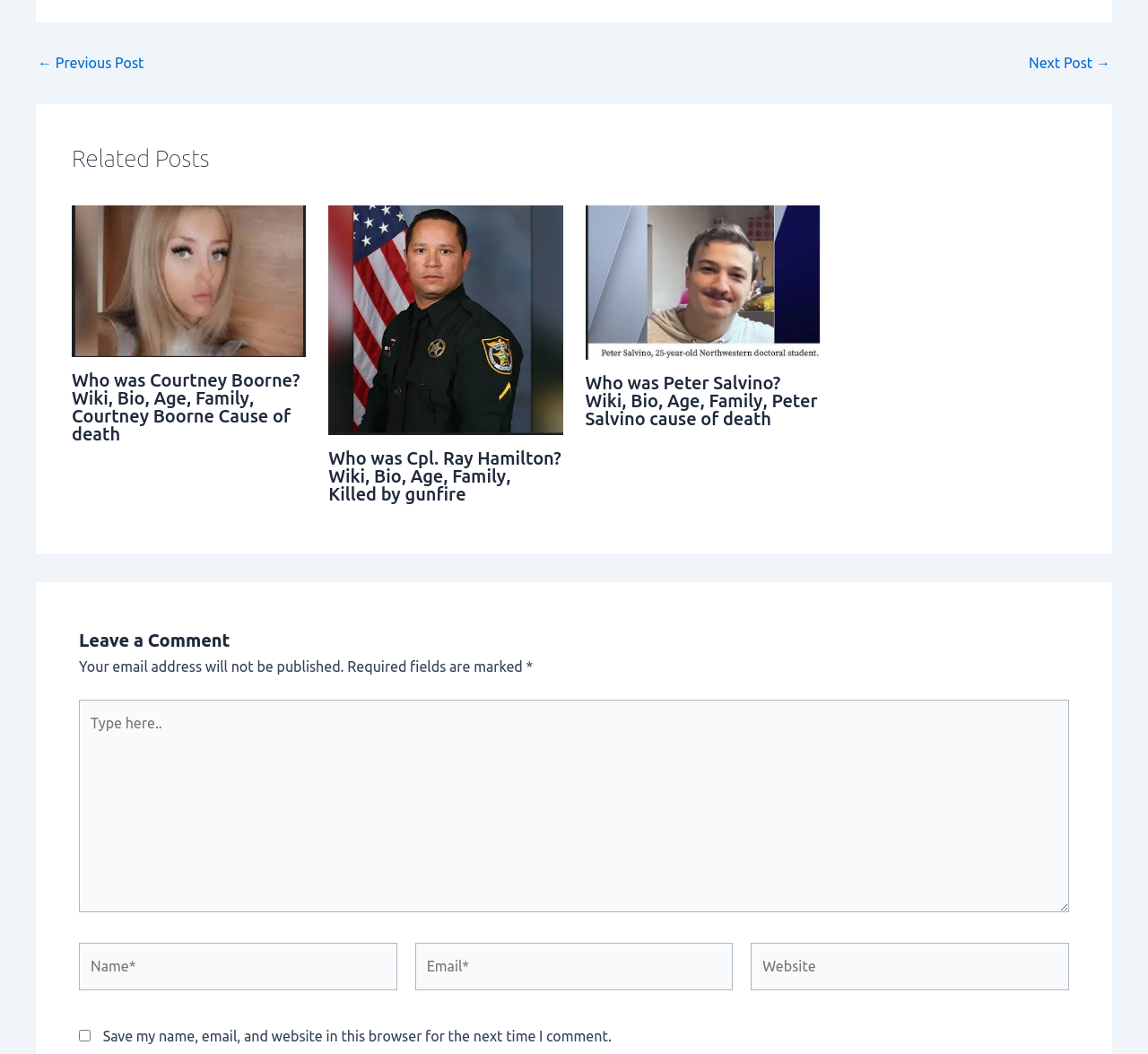Given the description of the UI element: "Next Post →", predict the bounding box coordinates in the form of [left, top, right, bottom], with each value being a float between 0 and 1.

[0.896, 0.053, 0.967, 0.067]